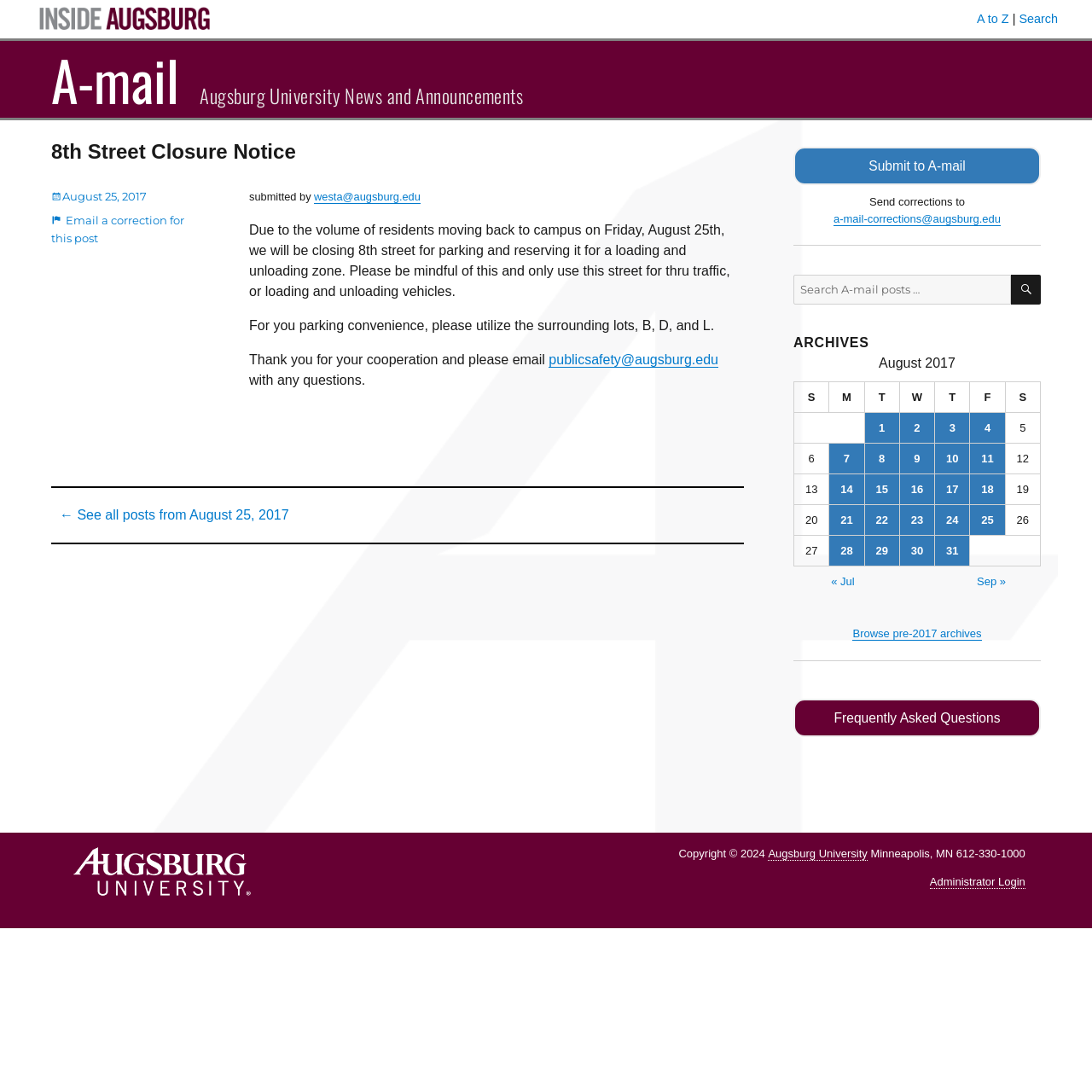By analyzing the image, answer the following question with a detailed response: What is the purpose of closing 8th street?

According to the webpage, 8th street is being closed for parking and reserving it for a loading and unloading zone due to the volume of residents moving back to campus on Friday, August 25th.